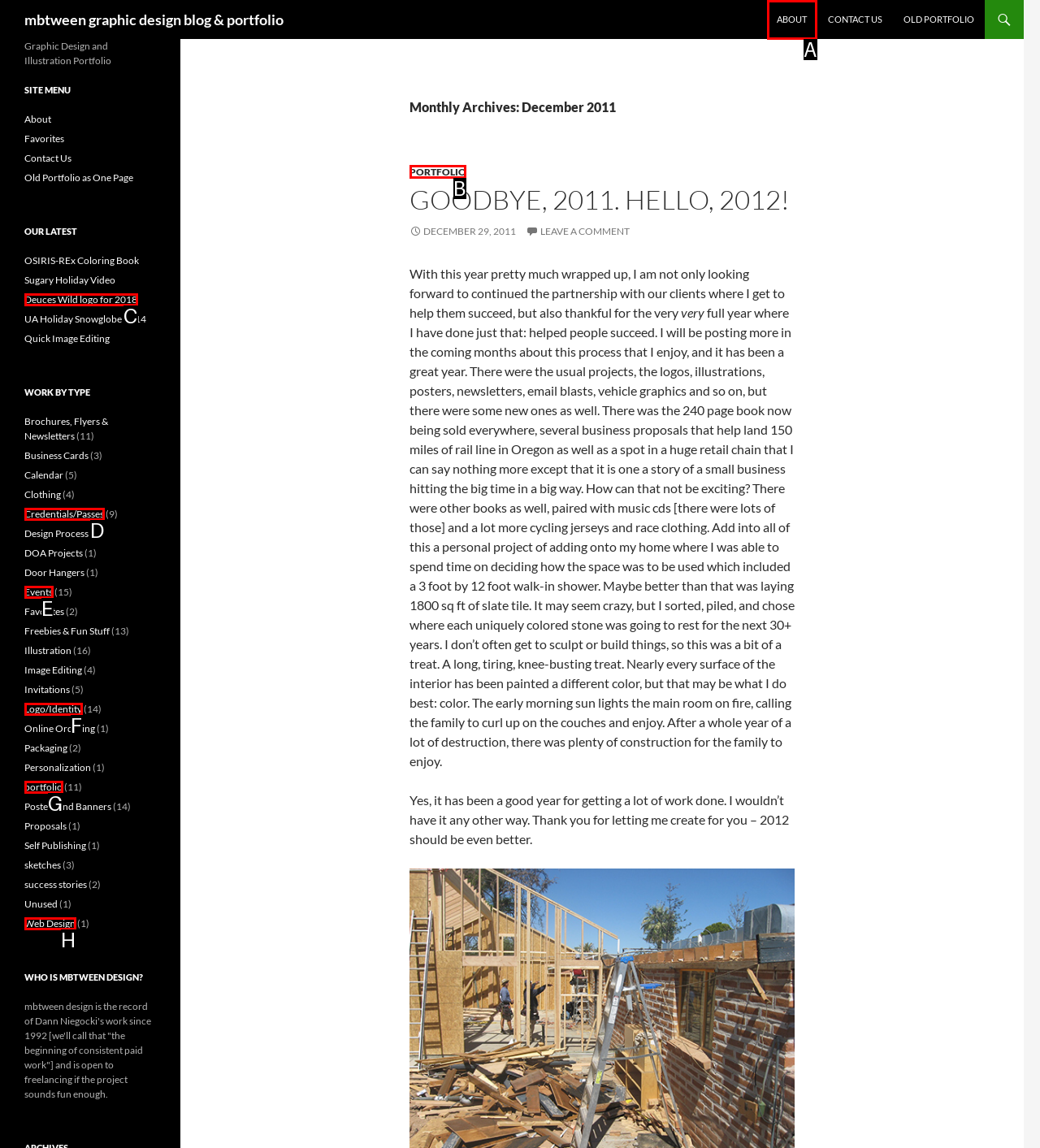Determine the letter of the element to click to accomplish this task: View PORTFOLIO. Respond with the letter.

B